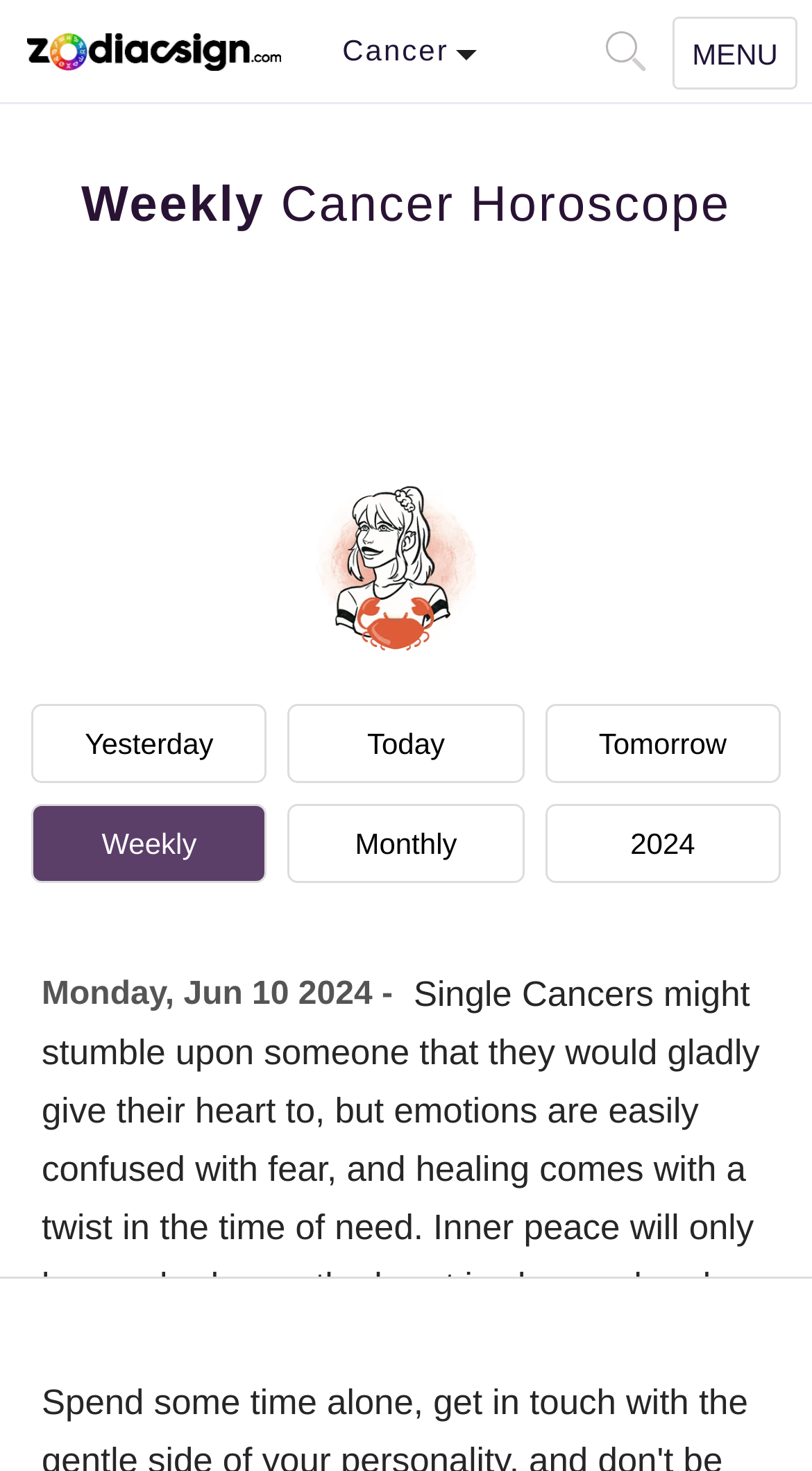Bounding box coordinates must be specified in the format (top-left x, top-left y, bottom-right x, bottom-right y). All values should be floating point numbers between 0 and 1. What are the bounding box coordinates of the UI element described as: parent_node: Cancer

[0.731, 0.008, 0.808, 0.071]